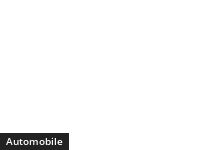Describe all the elements and aspects of the image comprehensively.

The image features a prominent title related to automobiles, serving as part of a navigation or content categorization section on a webpage. It likely connects to articles about automotive topics. The overall design appears minimalistic, emphasizing the text in a bold format that captures the viewer's attention. This links the content to a broader discussion or series of articles on various aspects of automobiles, suggesting a focus on the latest trends, features, or guides for vehicle enthusiasts.